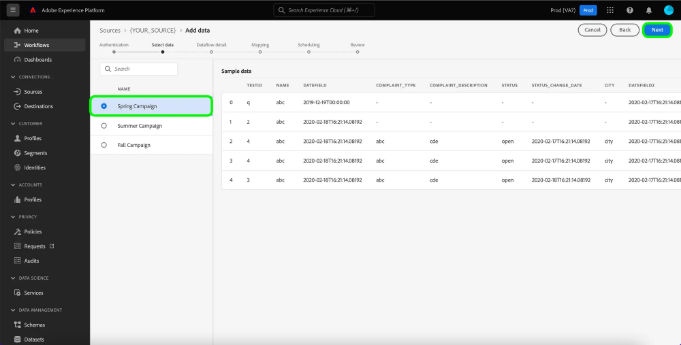Use a single word or phrase to answer the question: What is the purpose of the 'Next' button?

Continue the process